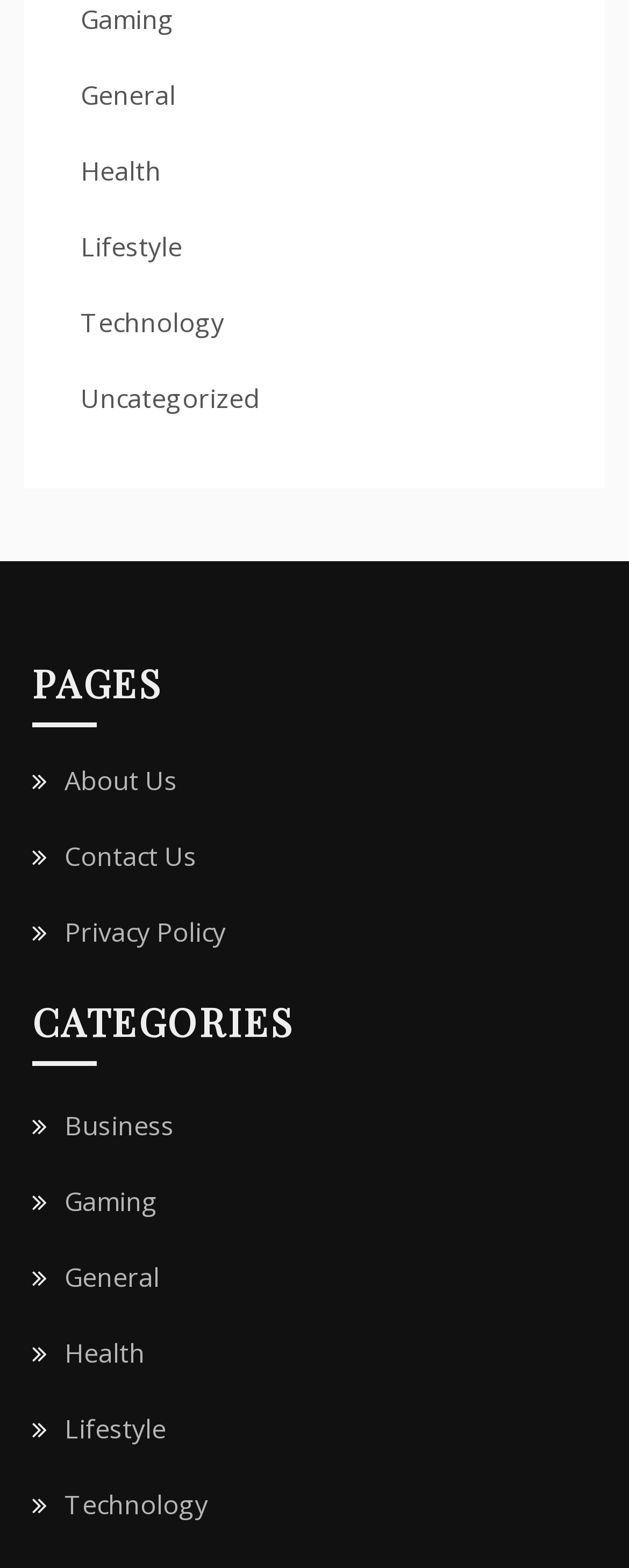Bounding box coordinates should be provided in the format (top-left x, top-left y, bottom-right x, bottom-right y) with all values between 0 and 1. Identify the bounding box for this UI element: Health

[0.103, 0.852, 0.231, 0.874]